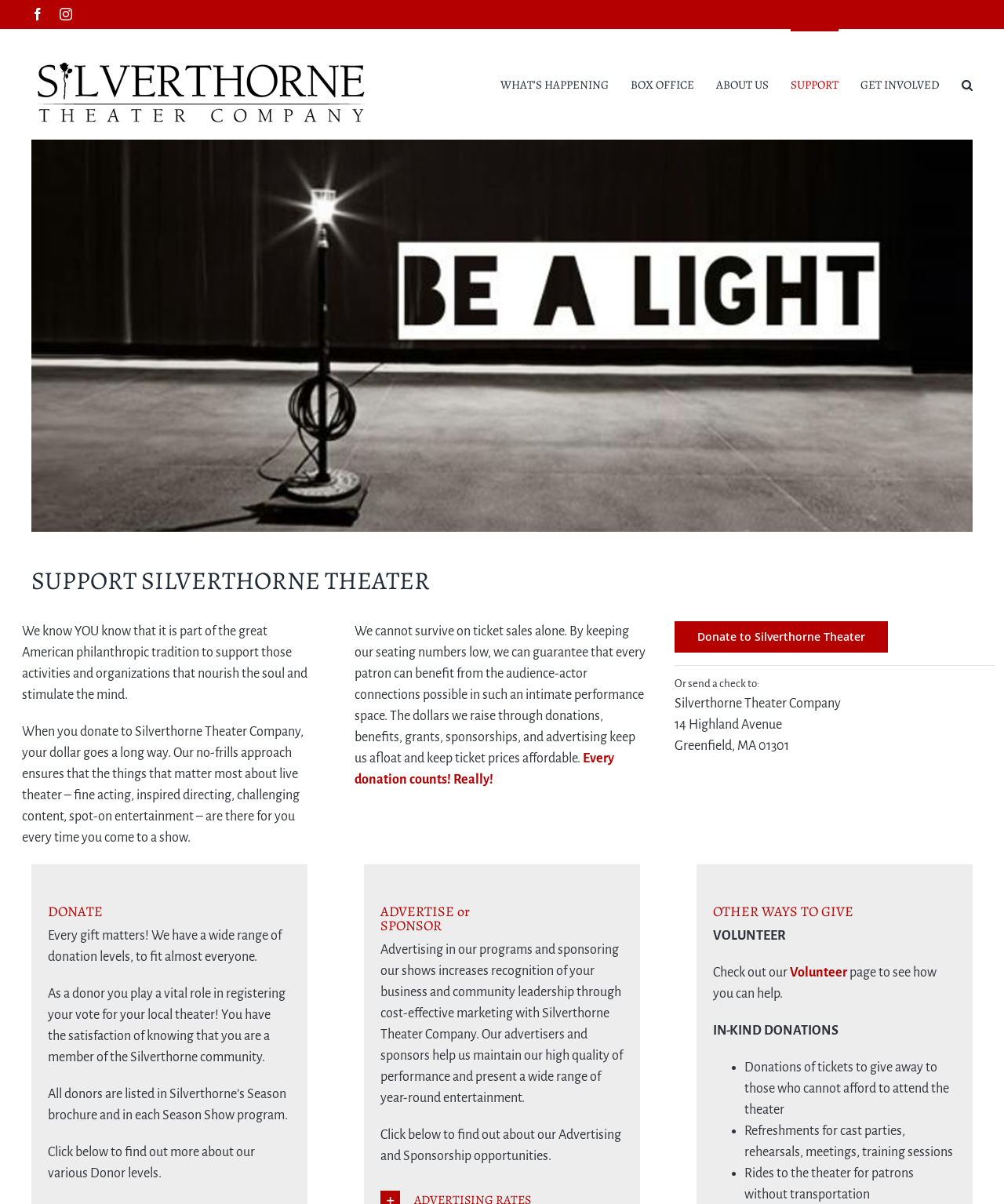Utilize the details in the image to thoroughly answer the following question: What is the name of the theater company?

I found the answer by looking at the logo link at the top of the page, which says 'Silverthorne Theater Company Logo'. This suggests that the company's name is Silverthorne Theater Company.